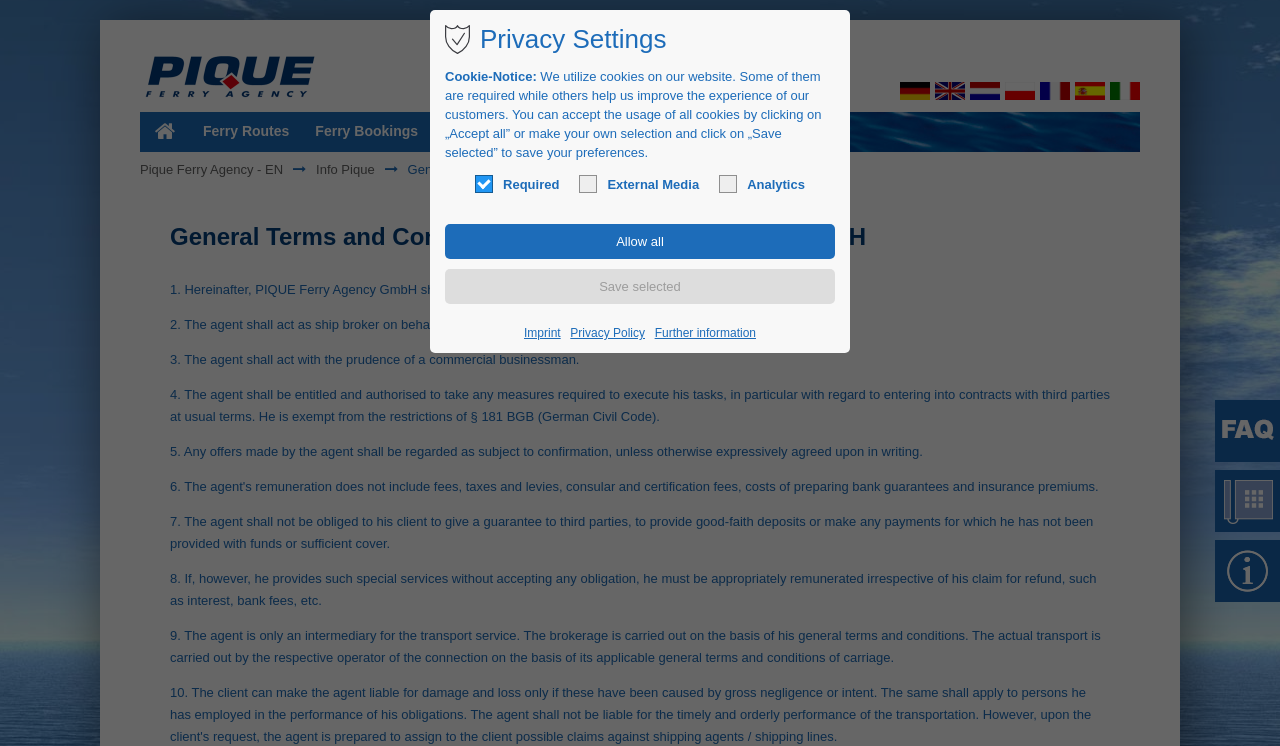Find the bounding box coordinates of the element I should click to carry out the following instruction: "Explore Products and Manufacturers".

None